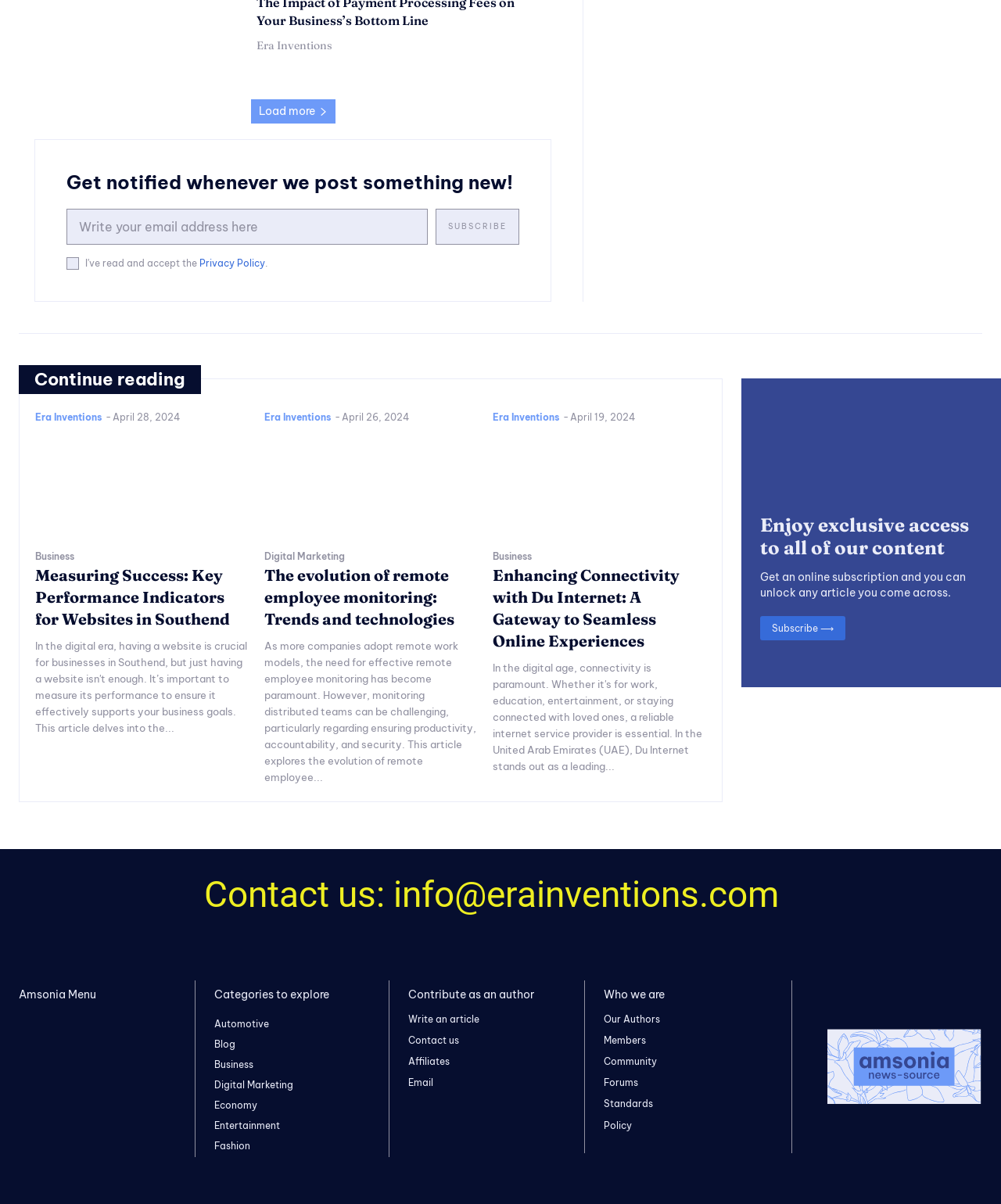Predict the bounding box coordinates of the area that should be clicked to accomplish the following instruction: "Load more articles". The bounding box coordinates should consist of four float numbers between 0 and 1, i.e., [left, top, right, bottom].

[0.25, 0.082, 0.335, 0.102]